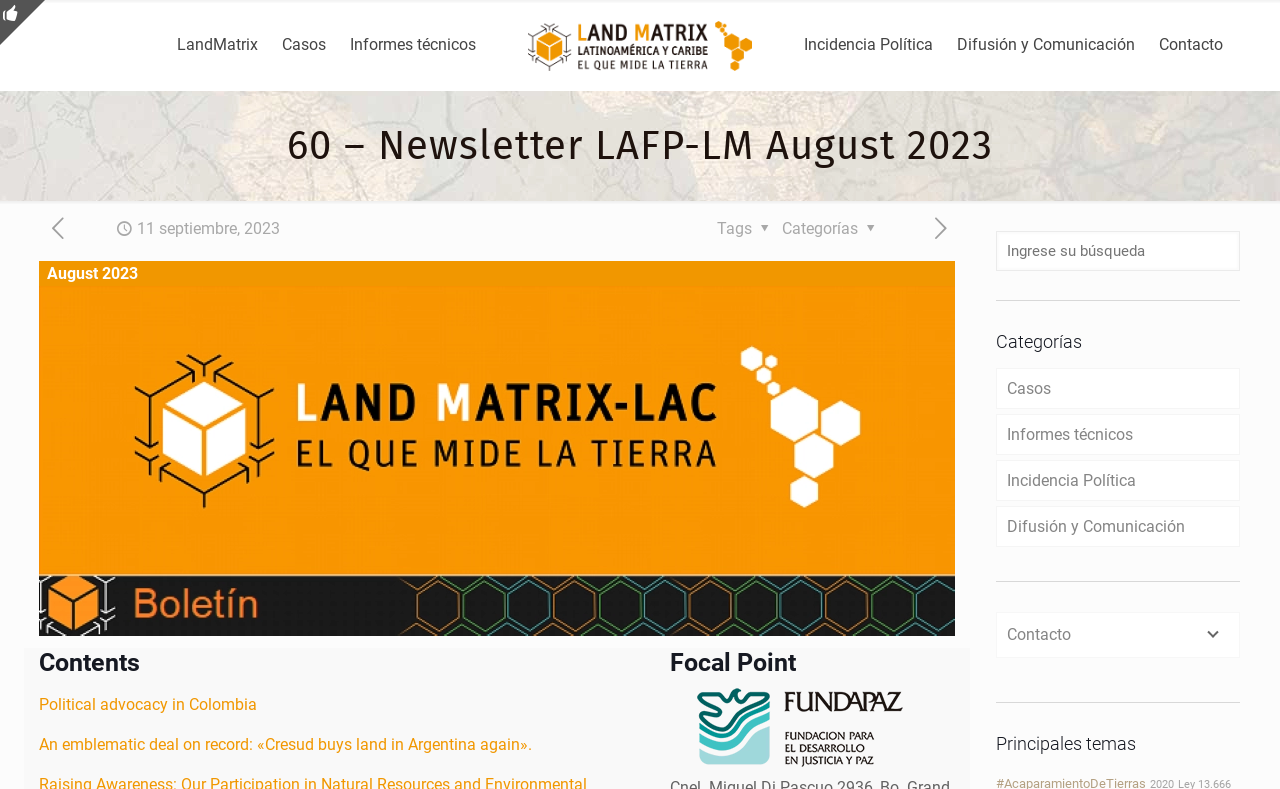Please find and generate the text of the main header of the webpage.

60 – Newsletter LAFP-LM August 2023